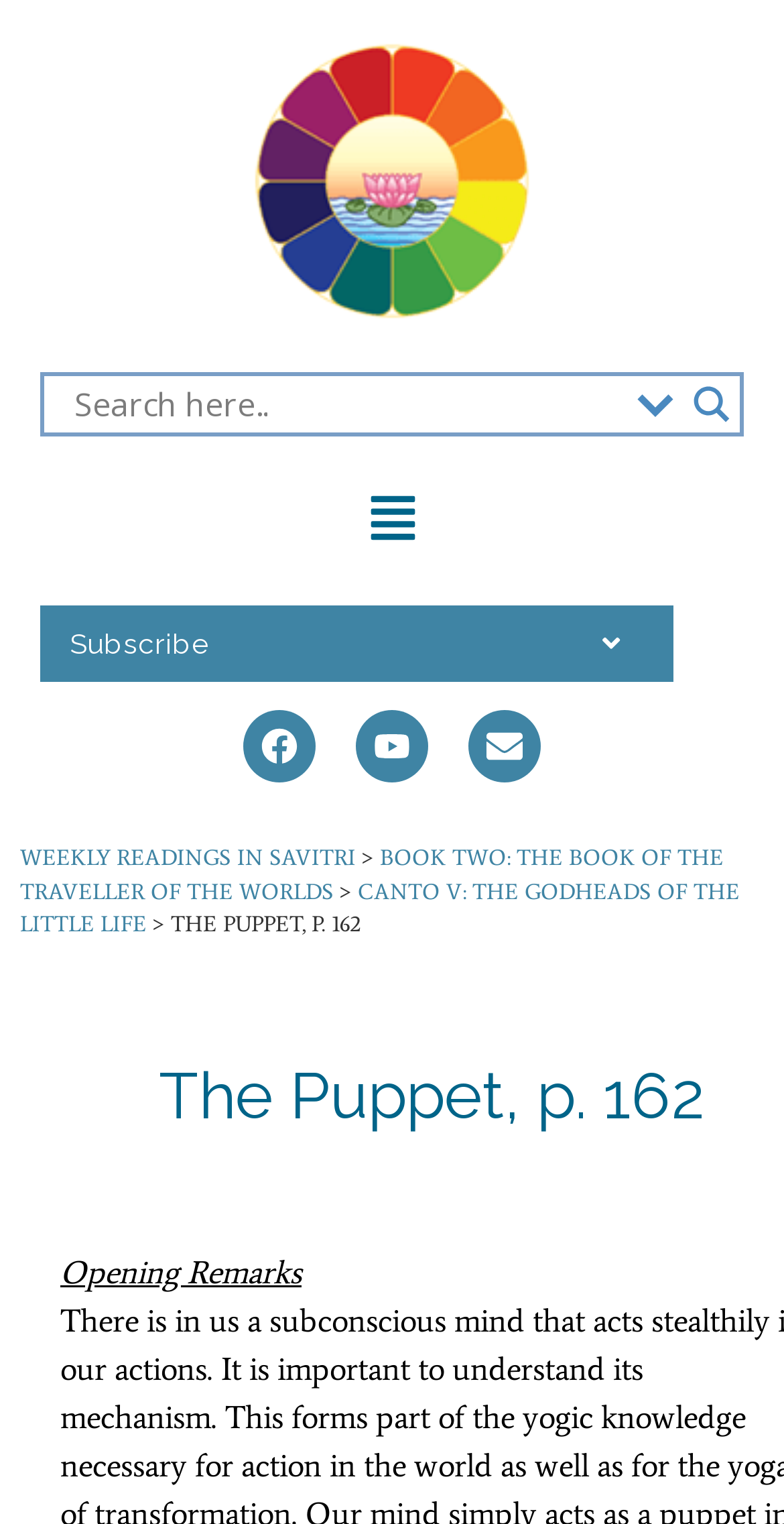What are the social media links available?
Using the screenshot, give a one-word or short phrase answer.

Facebook, Youtube, Envelope